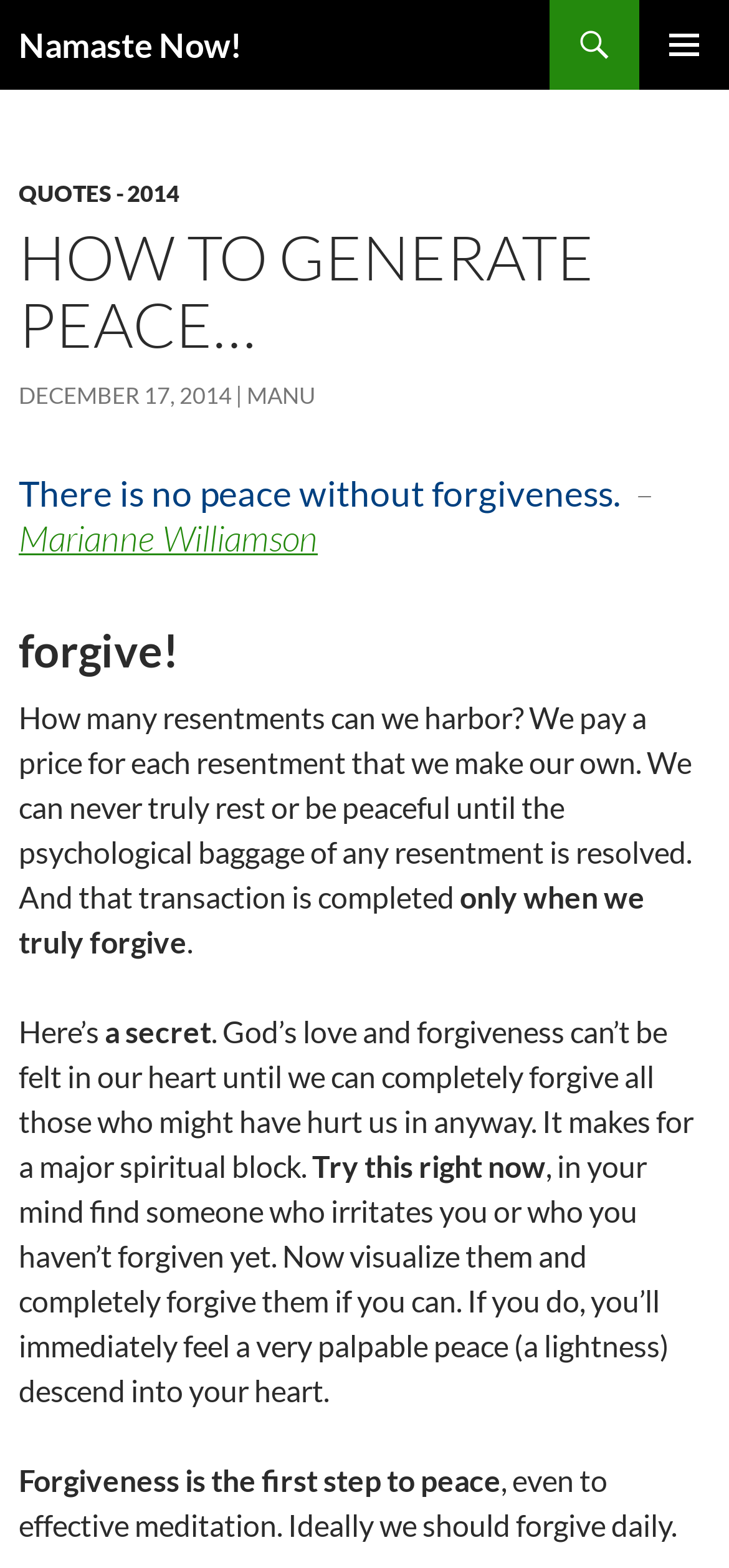Given the element description, predict the bounding box coordinates in the format (top-left x, top-left y, bottom-right x, bottom-right y). Make sure all values are between 0 and 1. Here is the element description: Quotes - 2014

[0.026, 0.114, 0.246, 0.132]